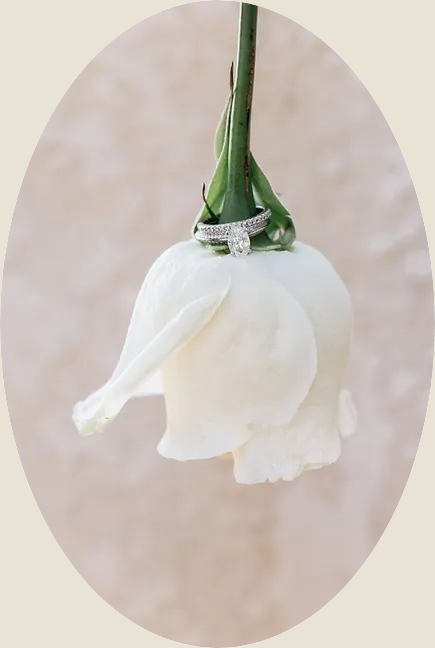What is the centerpiece of the engagement ring?
Offer a detailed and exhaustive answer to the question.

According to the caption, the engagement ring 'showcases a sparkling centerpiece surrounded by smaller stones', implying that the centerpiece is a sparkling stone.